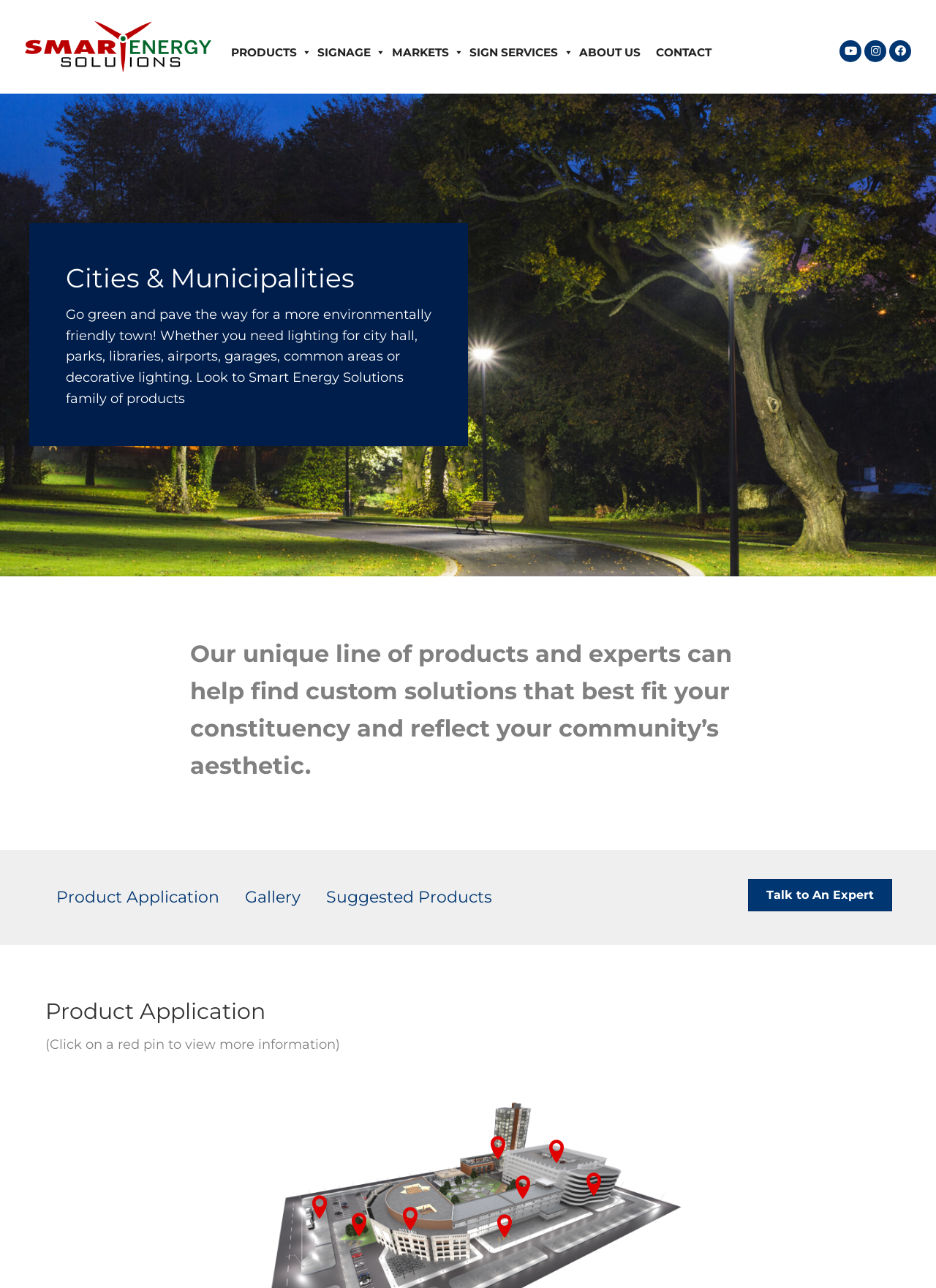Find the bounding box coordinates of the clickable area required to complete the following action: "Talk to an expert".

[0.799, 0.683, 0.953, 0.708]